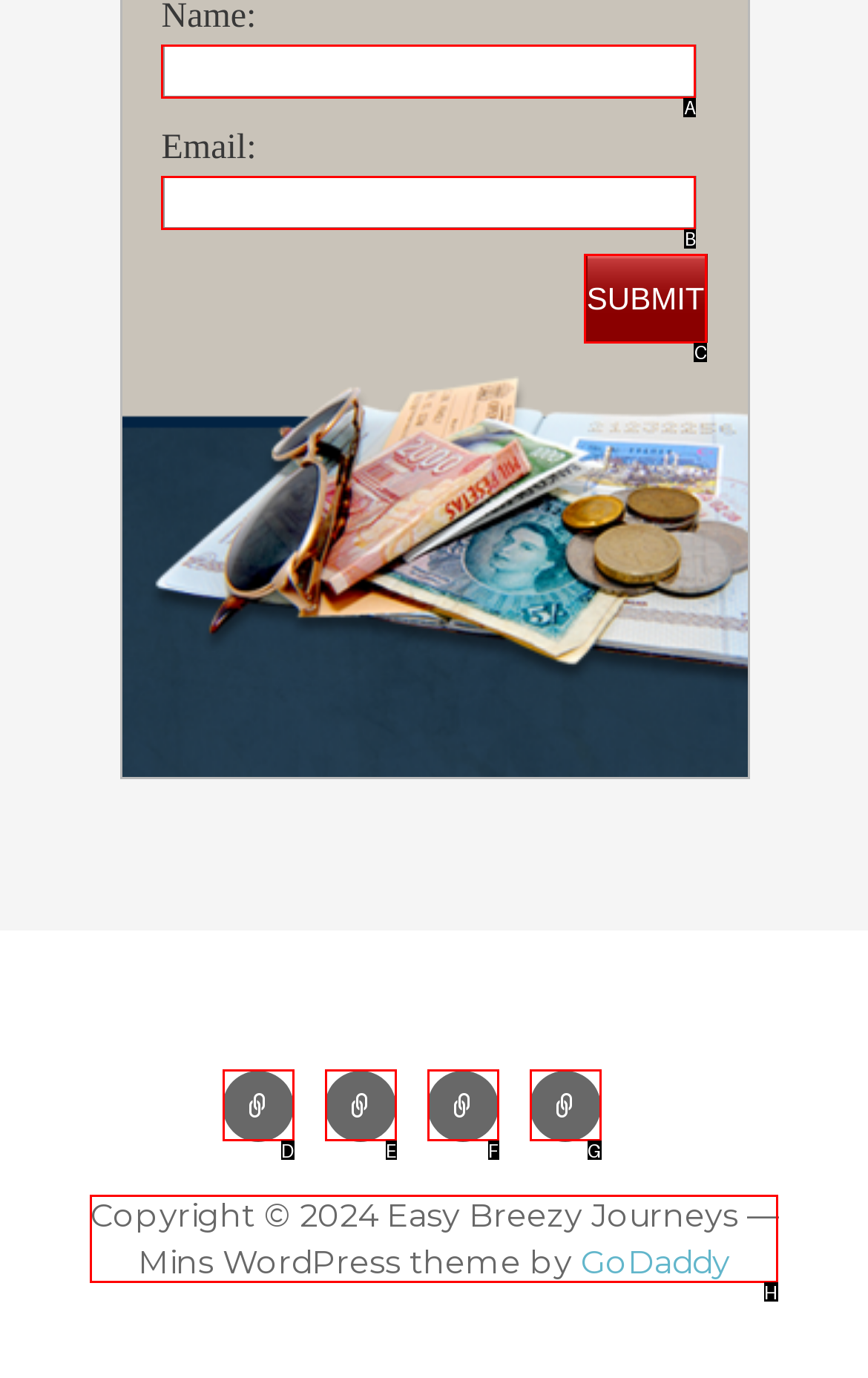To perform the task "Check the copyright information", which UI element's letter should you select? Provide the letter directly.

H